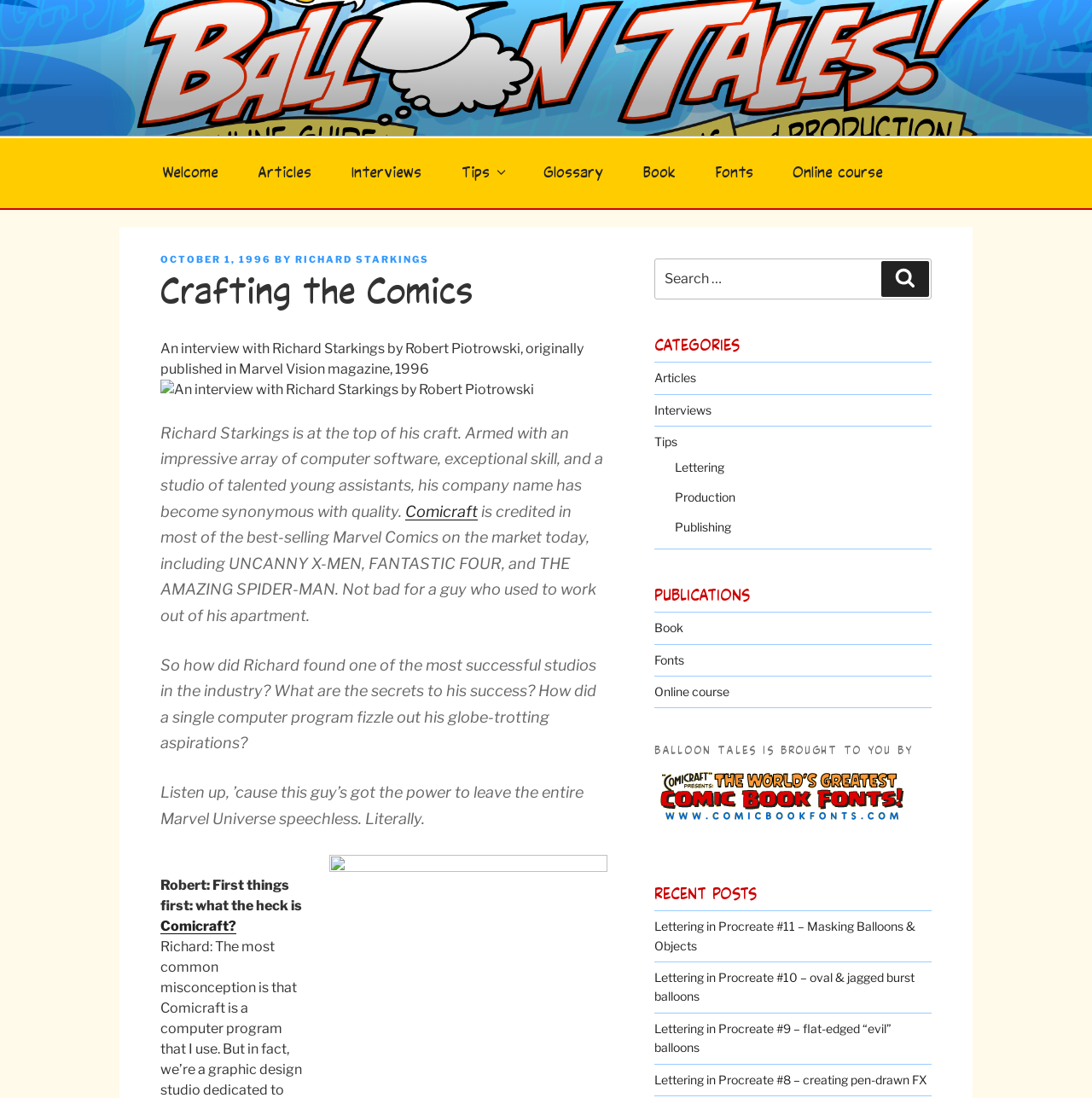Indicate the bounding box coordinates of the element that needs to be clicked to satisfy the following instruction: "View the 'Crafting the Comics' article". The coordinates should be four float numbers between 0 and 1, i.e., [left, top, right, bottom].

[0.147, 0.245, 0.556, 0.288]